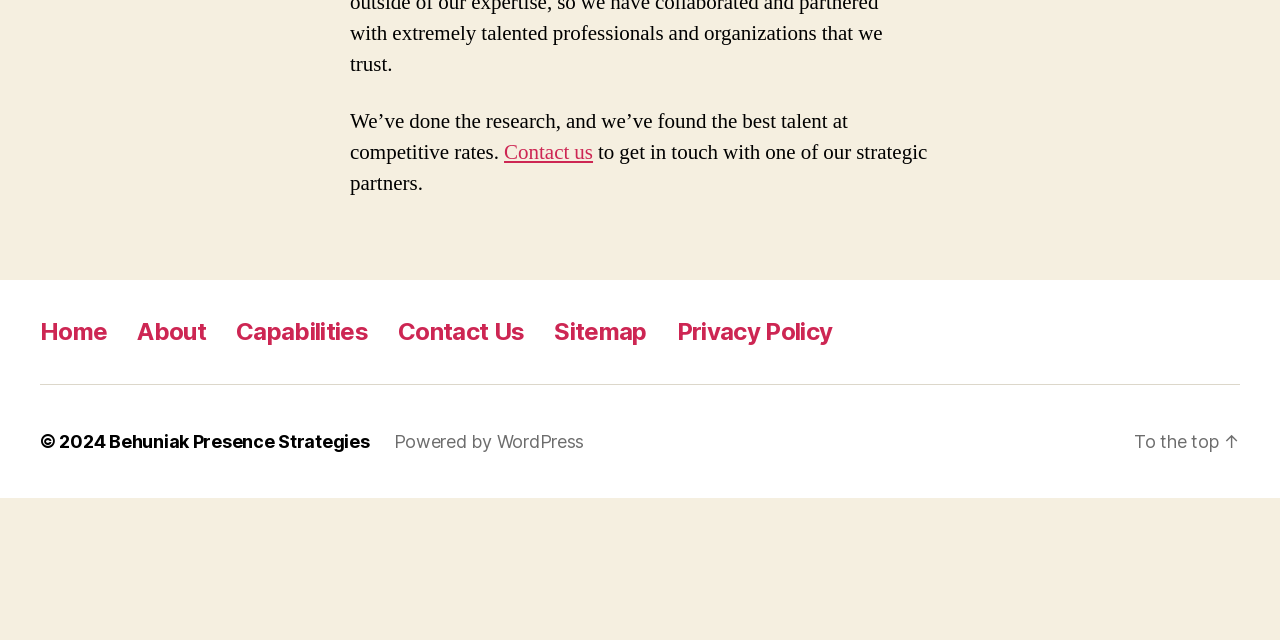Based on the element description Powered by WordPress, identify the bounding box coordinates for the UI element. The coordinates should be in the format (top-left x, top-left y, bottom-right x, bottom-right y) and within the 0 to 1 range.

[0.307, 0.673, 0.456, 0.706]